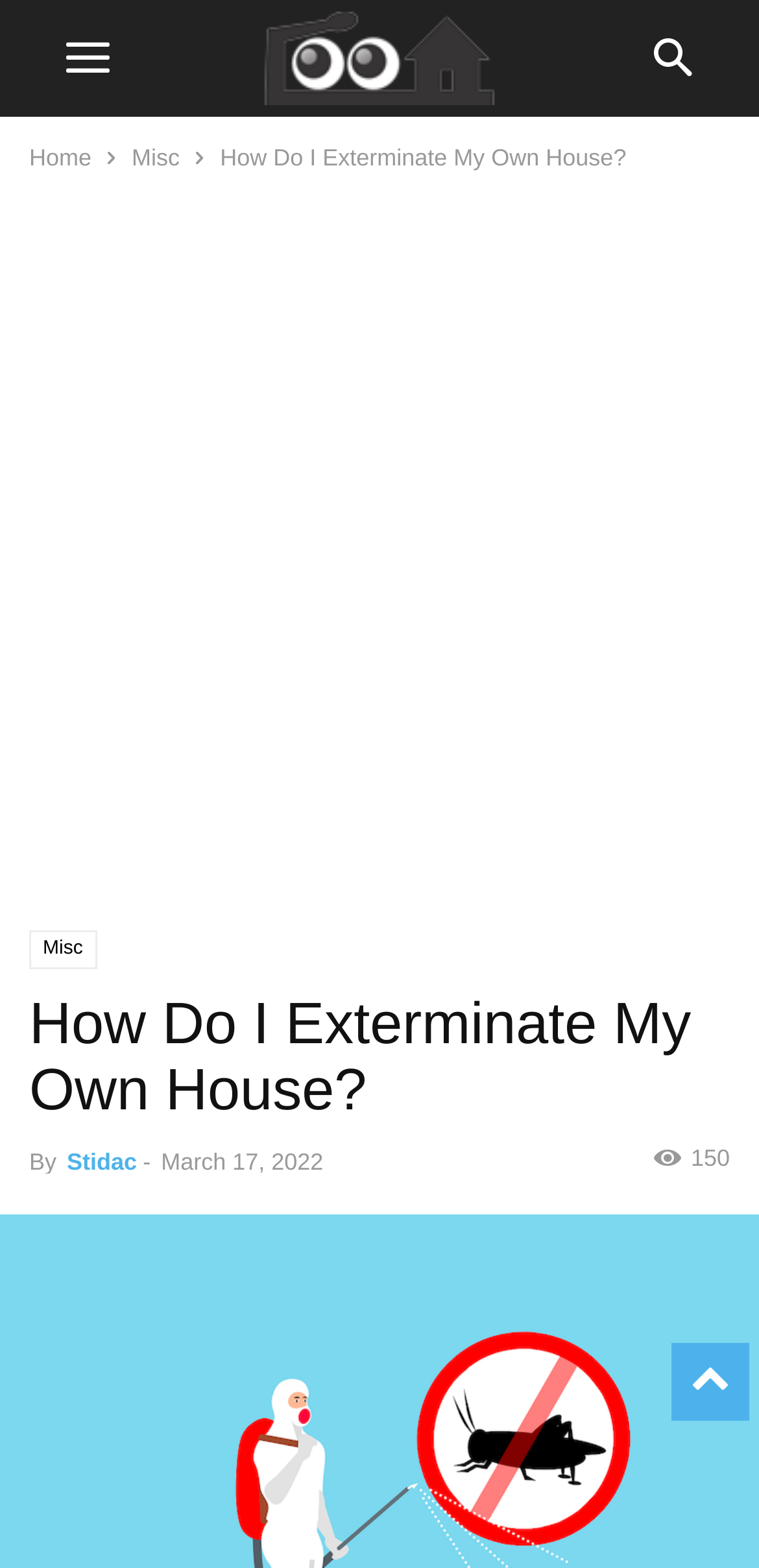How many views does the article have?
Provide a thorough and detailed answer to the question.

I found the view count by looking at the static text element in the header section of the webpage, which says '150'.